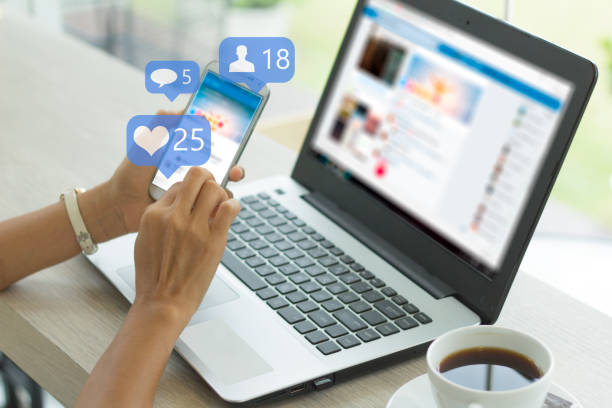Give a concise answer of one word or phrase to the question: 
What is placed nearby the person?

A cup of coffee